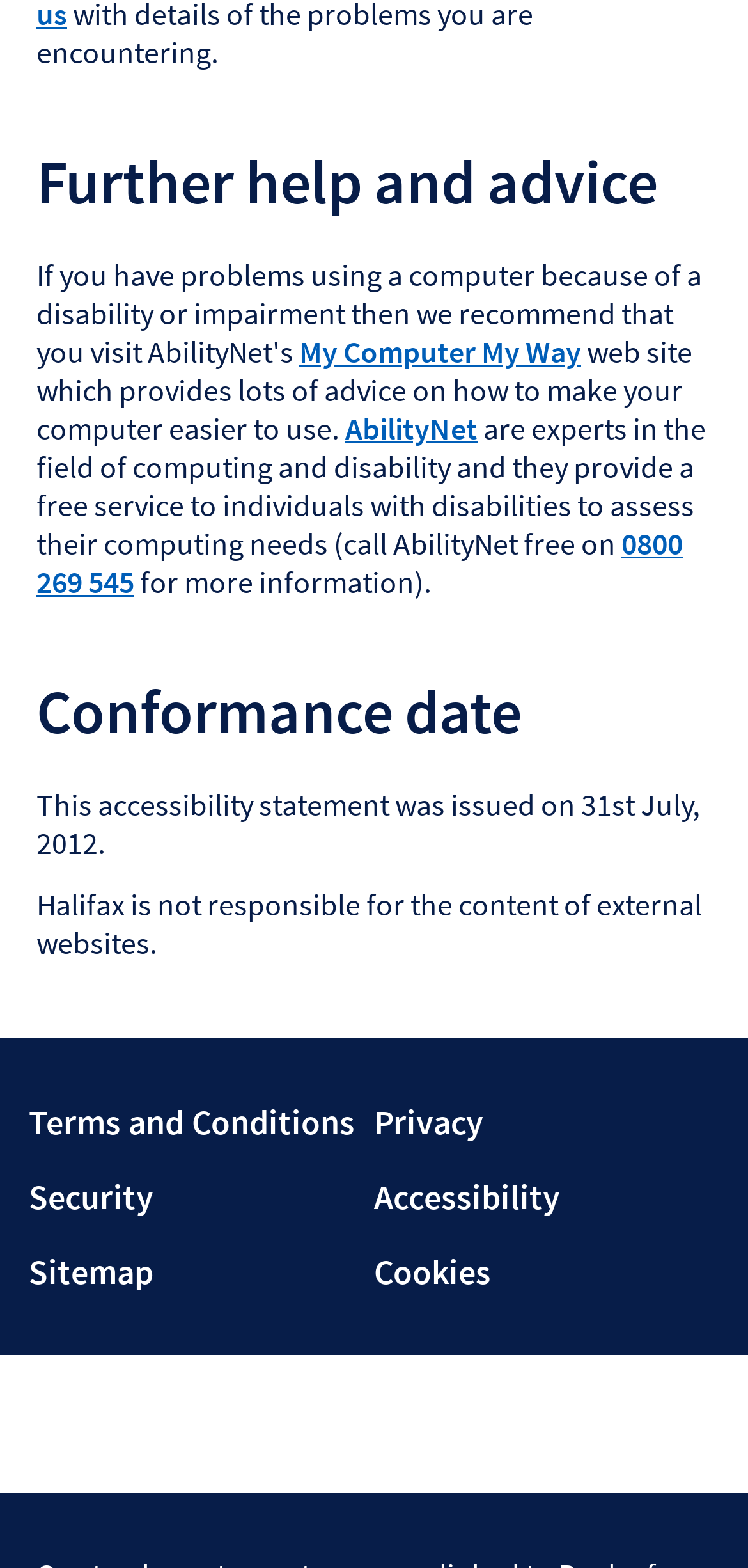Can you find the bounding box coordinates for the element that needs to be clicked to execute this instruction: "go to AbilityNet website"? The coordinates should be given as four float numbers between 0 and 1, i.e., [left, top, right, bottom].

[0.462, 0.261, 0.638, 0.285]